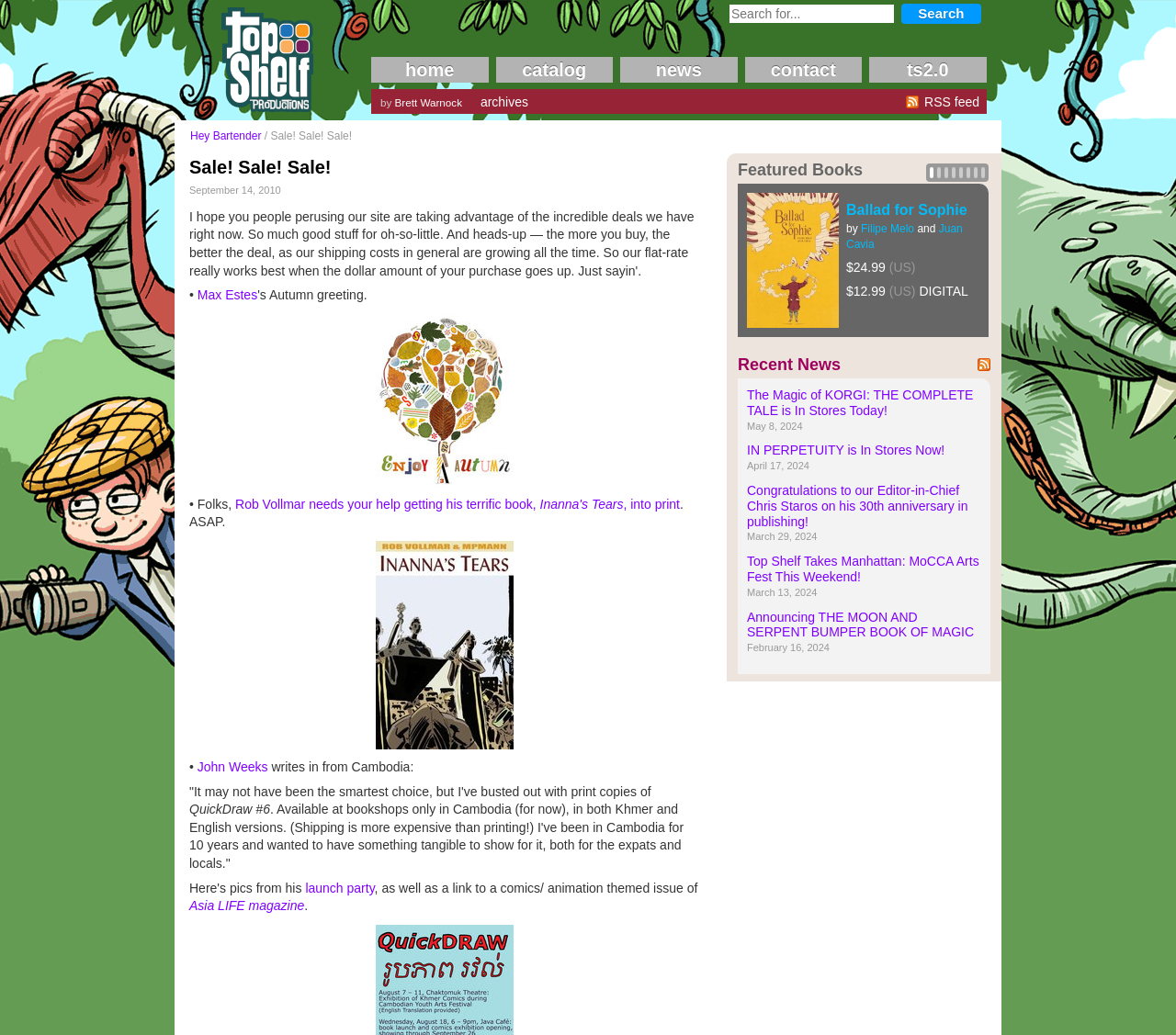Please predict the bounding box coordinates (top-left x, top-left y, bottom-right x, bottom-right y) for the UI element in the screenshot that fits the description: parent_node: Search name="q" placeholder="Search for..."

[0.62, 0.004, 0.76, 0.022]